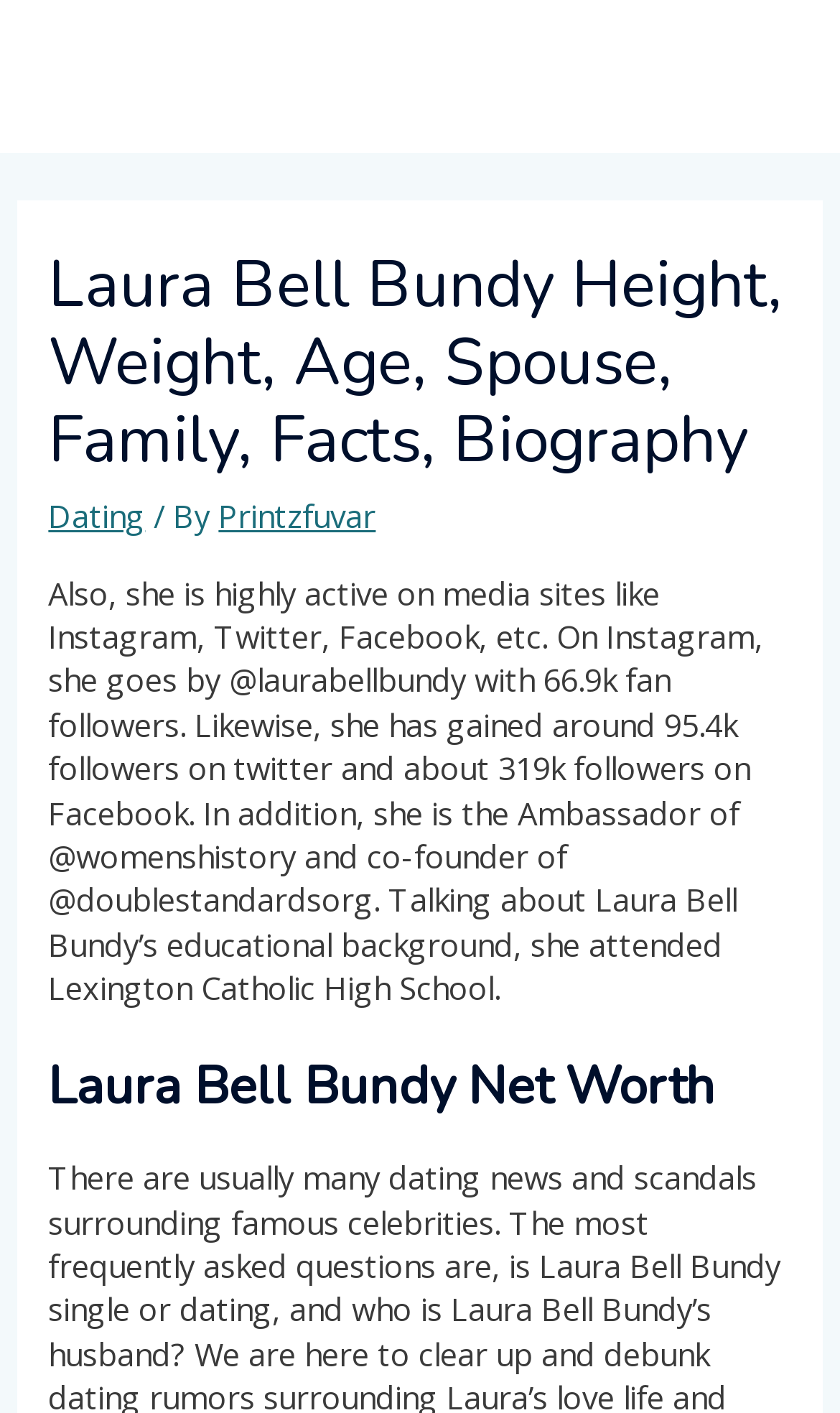Please answer the following query using a single word or phrase: 
What is the name of the organization Laura Bell Bundy co-founded?

@doublestandardsorg